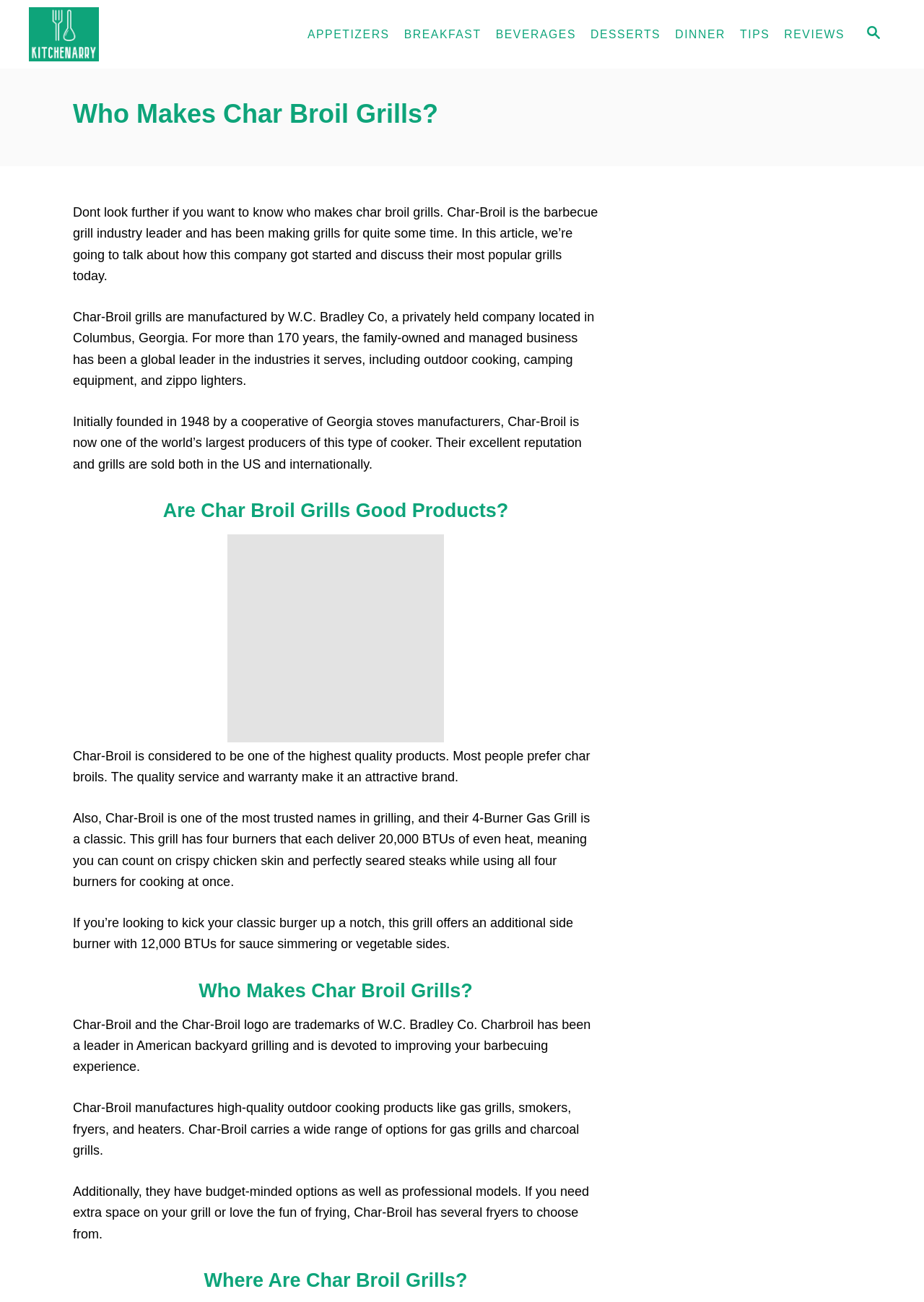Provide a one-word or short-phrase response to the question:
Who manufactures Char-Broil grills?

W.C. Bradley Co